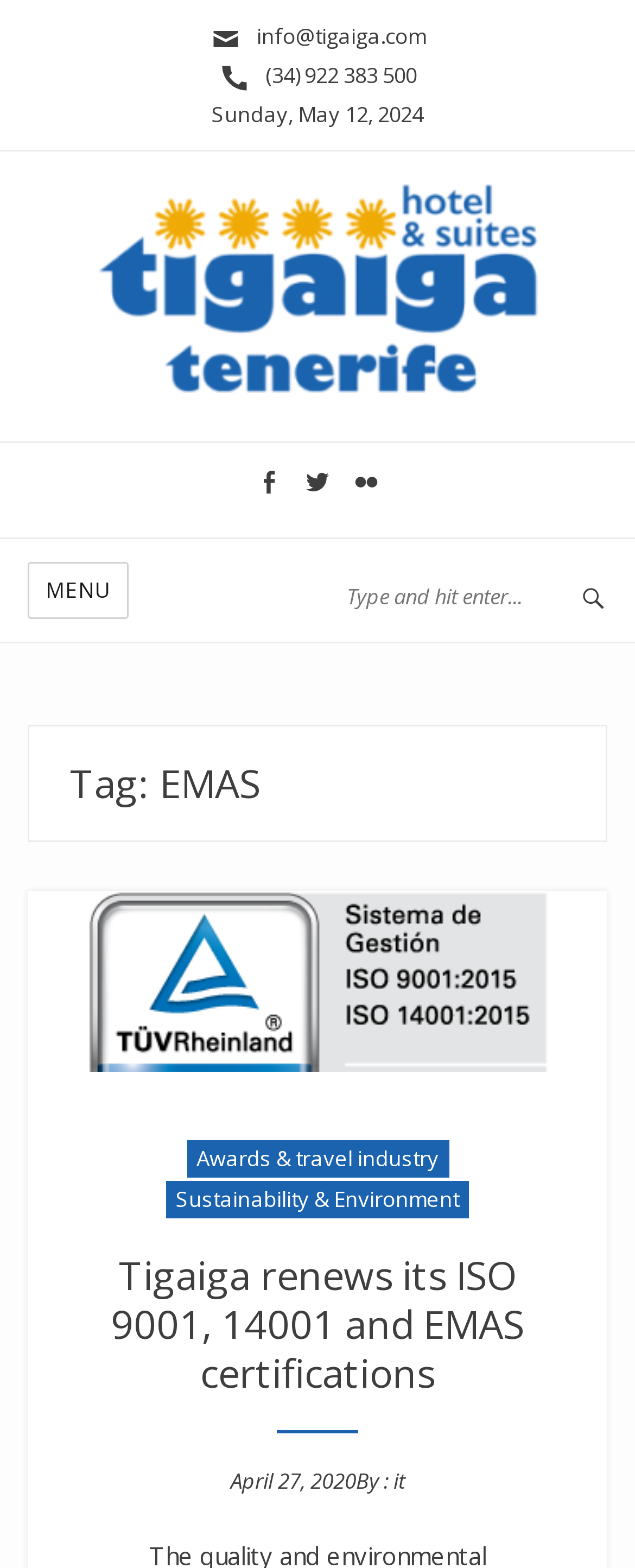Give a detailed overview of the webpage's appearance and contents.

The webpage is a blog page for Hotel Tigaiga, with a focus on EMAS (Eco-Management and Audit Scheme) certifications. At the top left, there is a link to the hotel's email address, "info@tigaiga.com", and a phone number, "(34) 922 383 500". Next to these, the current date, "Sunday, May 12, 2024", is displayed.

Below this, there is a prominent link to "Hotel Tigaiga's Blog" with an accompanying image. On the right side of the page, there are three social media links, represented by icons.

On the top right, there is a "MENU" button, which is not expanded. Below this, there is a search bar with a placeholder text "Type and hit enter...".

The main content of the page is a blog post titled "Tigaiga renews its ISO 9001, 14001 and EMAS certifications". The post is categorized under the tag "EMAS" and has a hidden link to the same title. The post is divided into sections, with headings "Awards & travel industry" and "Sustainability & Environment". The main content of the post is followed by a section with the post's metadata, including the date "April 27, 2020", and the author "it".